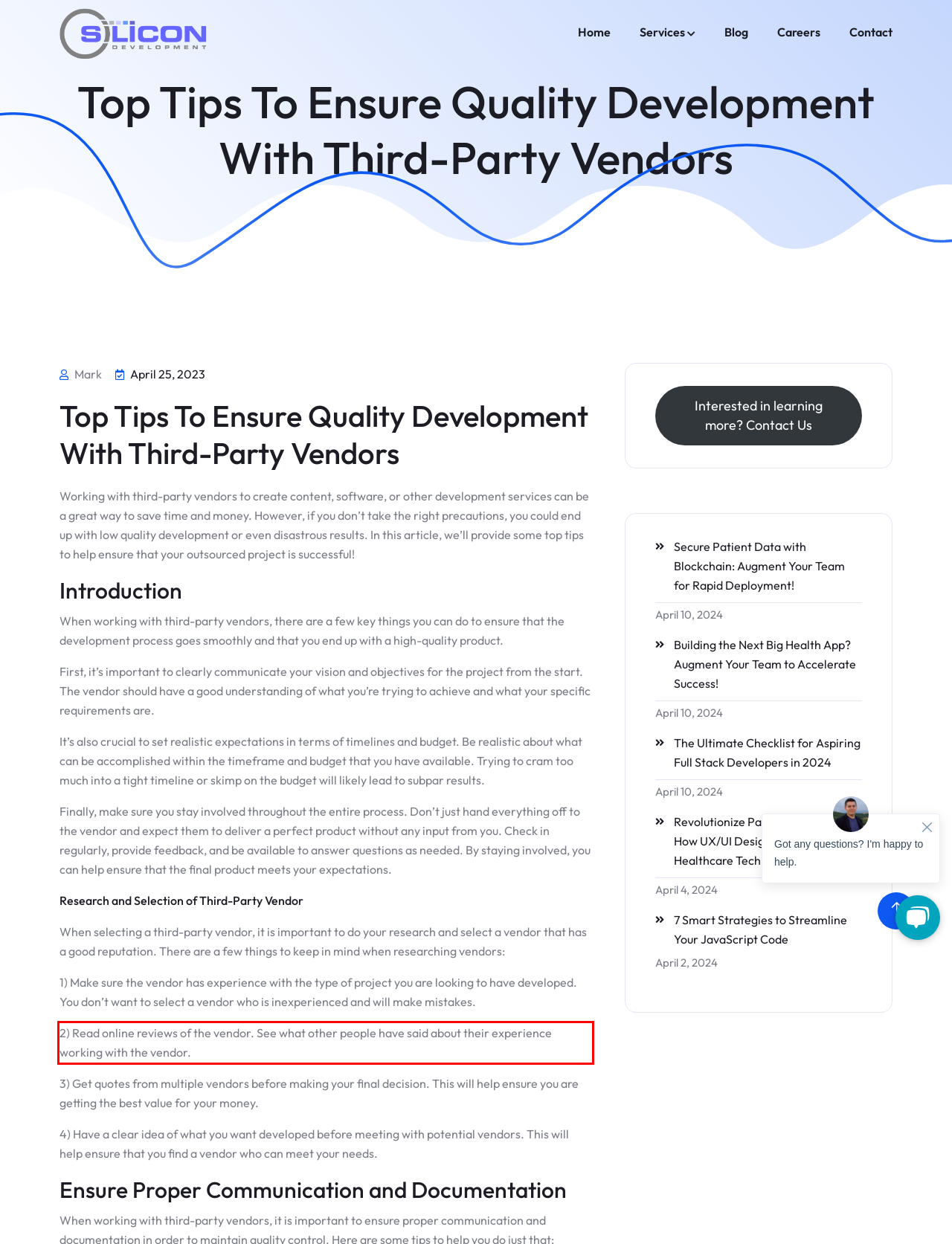Please look at the webpage screenshot and extract the text enclosed by the red bounding box.

2) Read online reviews of the vendor. See what other people have said about their experience working with the vendor.